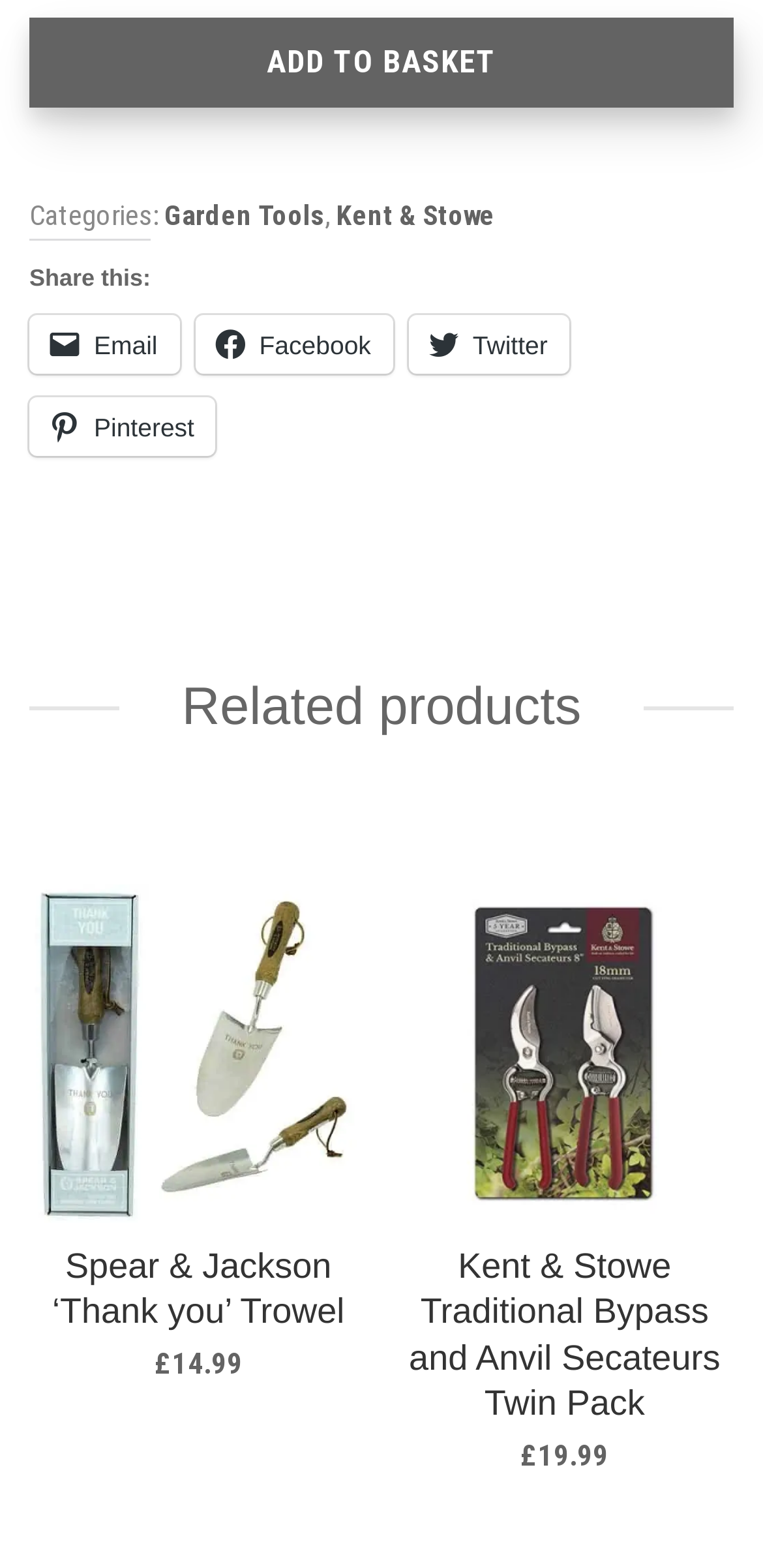Please indicate the bounding box coordinates of the element's region to be clicked to achieve the instruction: "View related product Spear & Jackson ‘Thank you’ Trowel". Provide the coordinates as four float numbers between 0 and 1, i.e., [left, top, right, bottom].

[0.038, 0.564, 0.482, 0.944]